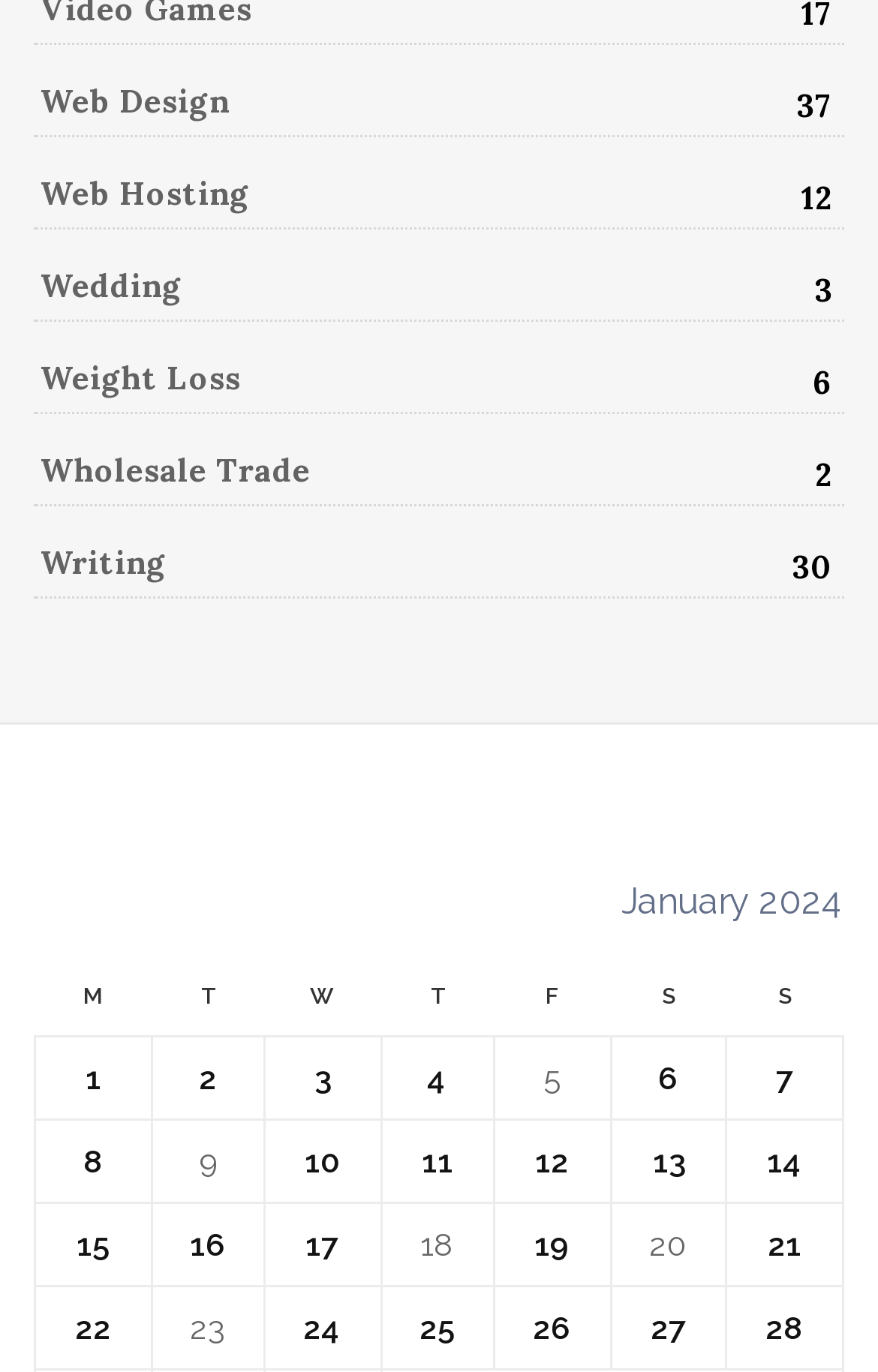What is the category with 3 posts?
Using the information from the image, answer the question thoroughly.

I found the link 'Wedding' with a StaticText '3' next to it, indicating that there are 3 posts in the Wedding category.